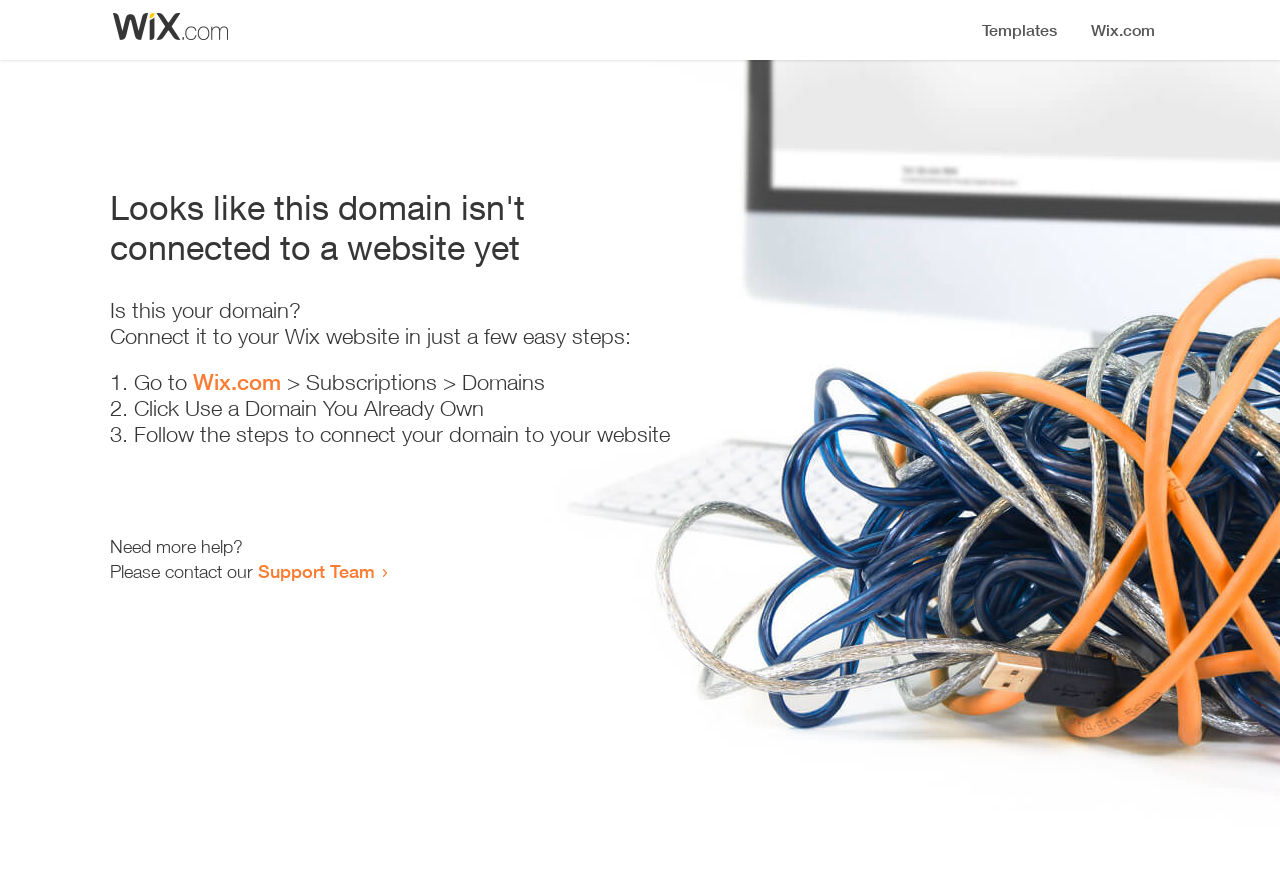Generate a thorough caption detailing the webpage content.

The webpage appears to be an error page, indicating that the domain is not connected to a website yet. At the top, there is a small image, likely a logo or icon. Below the image, a prominent heading reads "Looks like this domain isn't connected to a website yet". 

Underneath the heading, there is a series of instructions to connect the domain to a Wix website. The instructions are presented in a step-by-step format, with three numbered list items. The first step is to go to Wix.com, followed by navigating to the Subscriptions and Domains section. The second step is to click "Use a Domain You Already Own", and the third step is to follow the instructions to connect the domain to the website.

Below the instructions, there is a message asking if the user needs more help, followed by an invitation to contact the Support Team via a link. Overall, the webpage is simple and focused on providing guidance to resolve the domain connection issue.